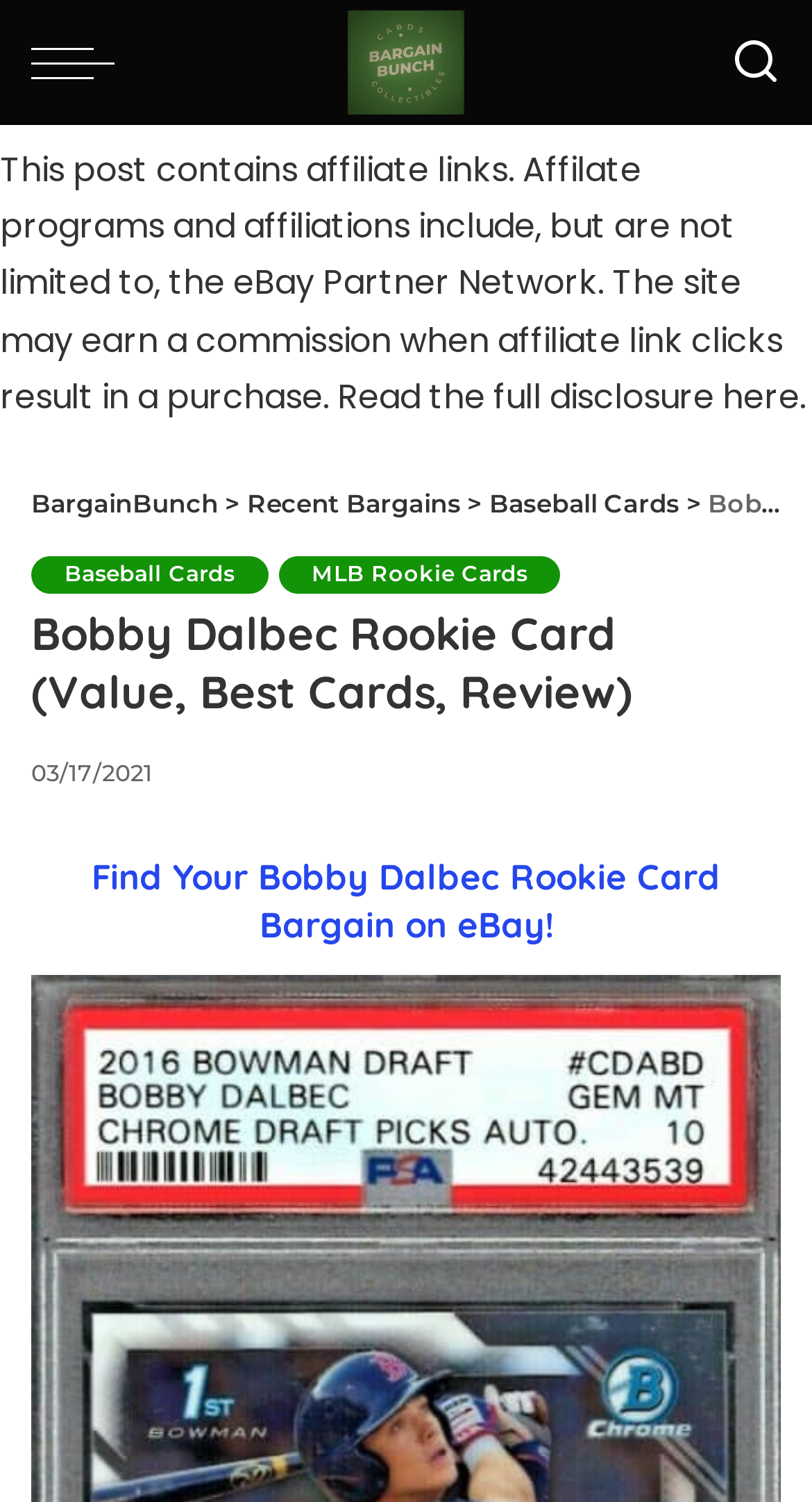Please specify the coordinates of the bounding box for the element that should be clicked to carry out this instruction: "Find Bobby Dalbec Rookie Card Bargain on eBay". The coordinates must be four float numbers between 0 and 1, formatted as [left, top, right, bottom].

[0.113, 0.569, 0.887, 0.63]